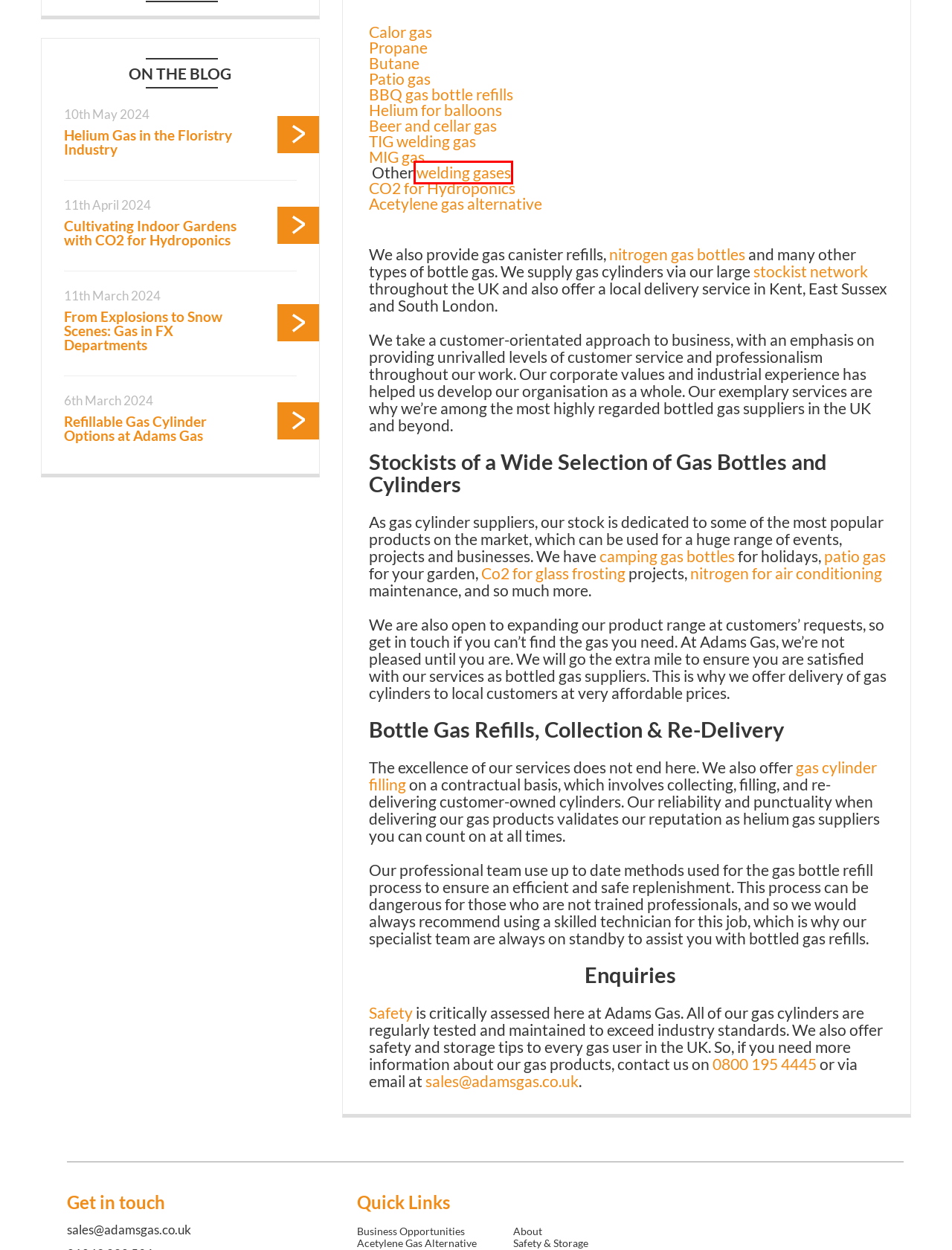With the provided webpage screenshot containing a red bounding box around a UI element, determine which description best matches the new webpage that appears after clicking the selected element. The choices are:
A. Acetylene Gas vs. Propylene Gas | A Superior Alternative Fuel
B. Butane Gas Bottles | Butane Gas Cylinders | Adams Gas
C. Co2 Gas Bottles | Food Grade Co2 Cylinders | Co2 for Hydroponics
D. Cultivating Indoor Gardens with CO2 for Hydroponics | Adams Gas
E. Hobby Welding Gas Suppliers | Argon Gas Bottles
F. Bottled Gas Suppliers | UK Import & Distribution with Adams Gas
G. Refillable Gas Cylinder Options at Adams Gas | Adams Gas
H. Propane Gas Canisters | Propane Gas Bottles | Propane Gas Suppliers

E